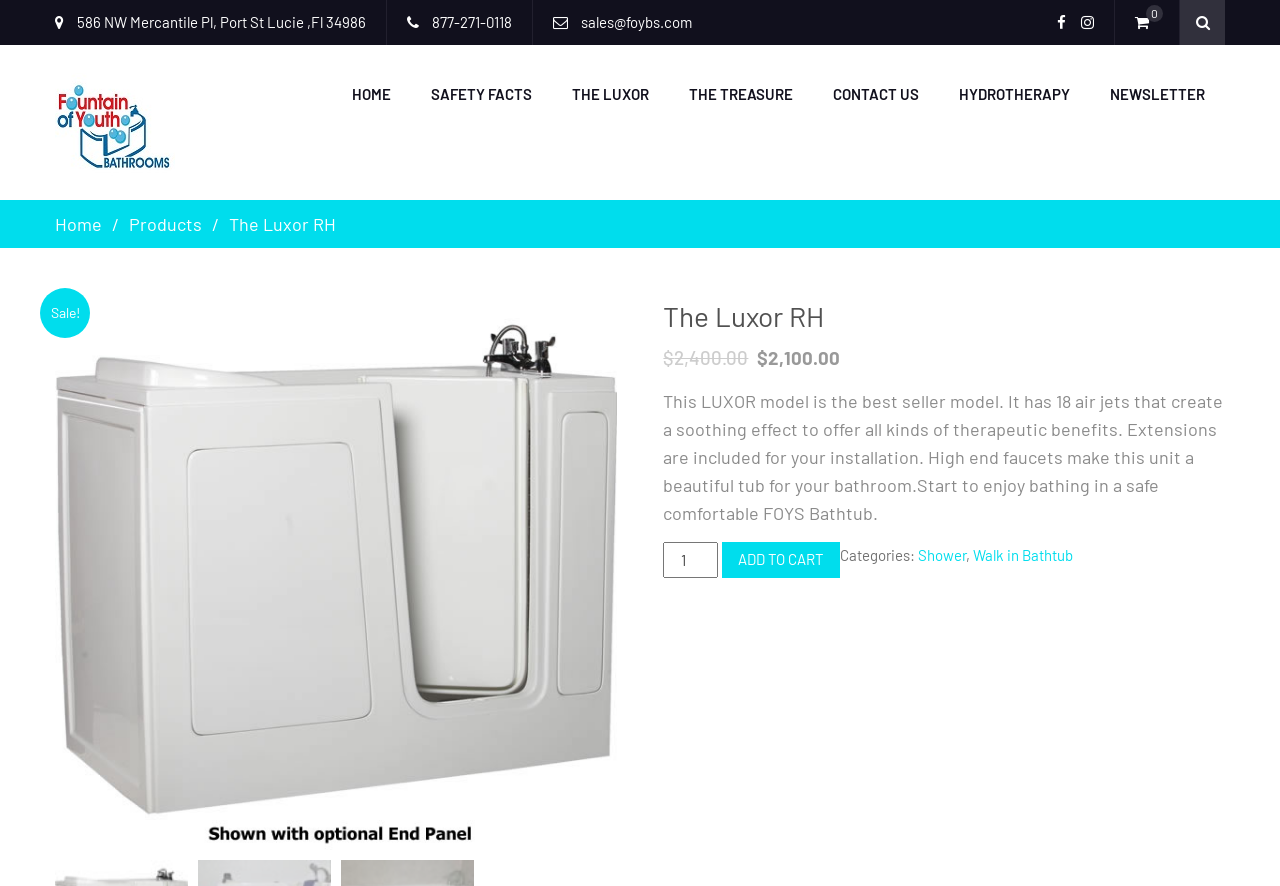Using the provided description Walk in Bathtub, find the bounding box coordinates for the UI element. Provide the coordinates in (top-left x, top-left y, bottom-right x, bottom-right y) format, ensuring all values are between 0 and 1.

[0.76, 0.616, 0.838, 0.637]